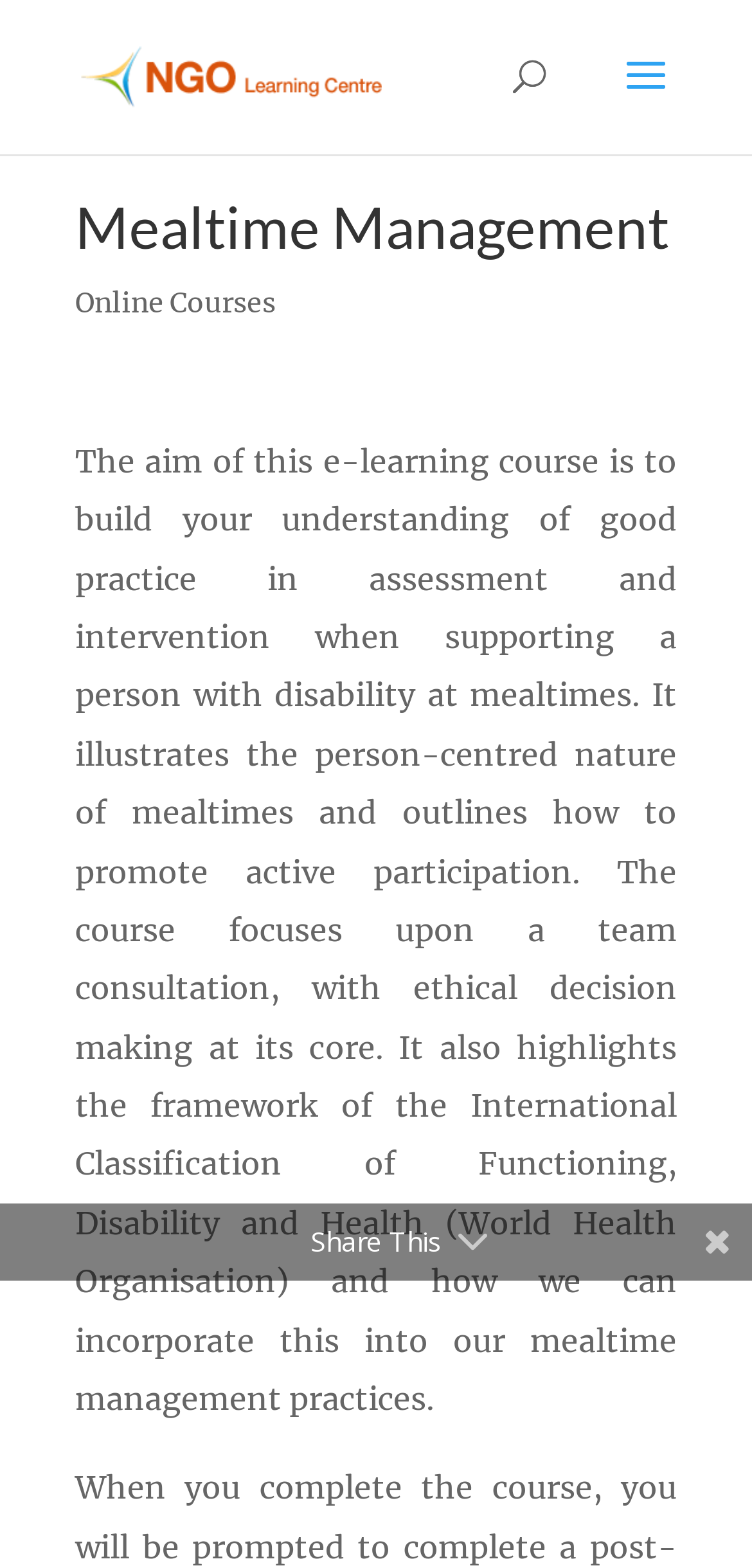Determine the bounding box coordinates of the UI element described below. Use the format (top-left x, top-left y, bottom-right x, bottom-right y) with floating point numbers between 0 and 1: by Mark Zuckerberg

None